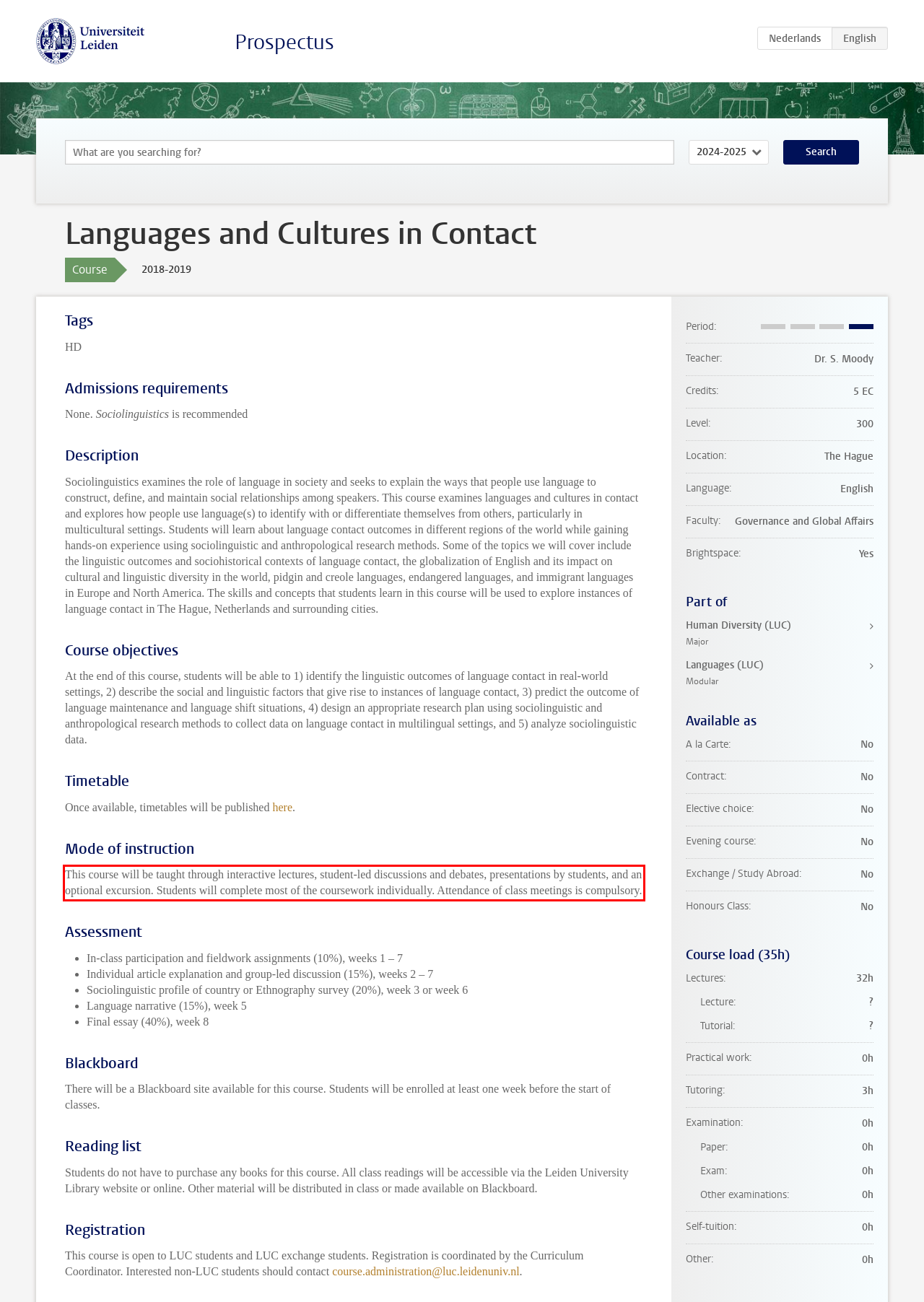Analyze the webpage screenshot and use OCR to recognize the text content in the red bounding box.

This course will be taught through interactive lectures, student-led discussions and debates, presentations by students, and an optional excursion. Students will complete most of the coursework individually. Attendance of class meetings is compulsory.